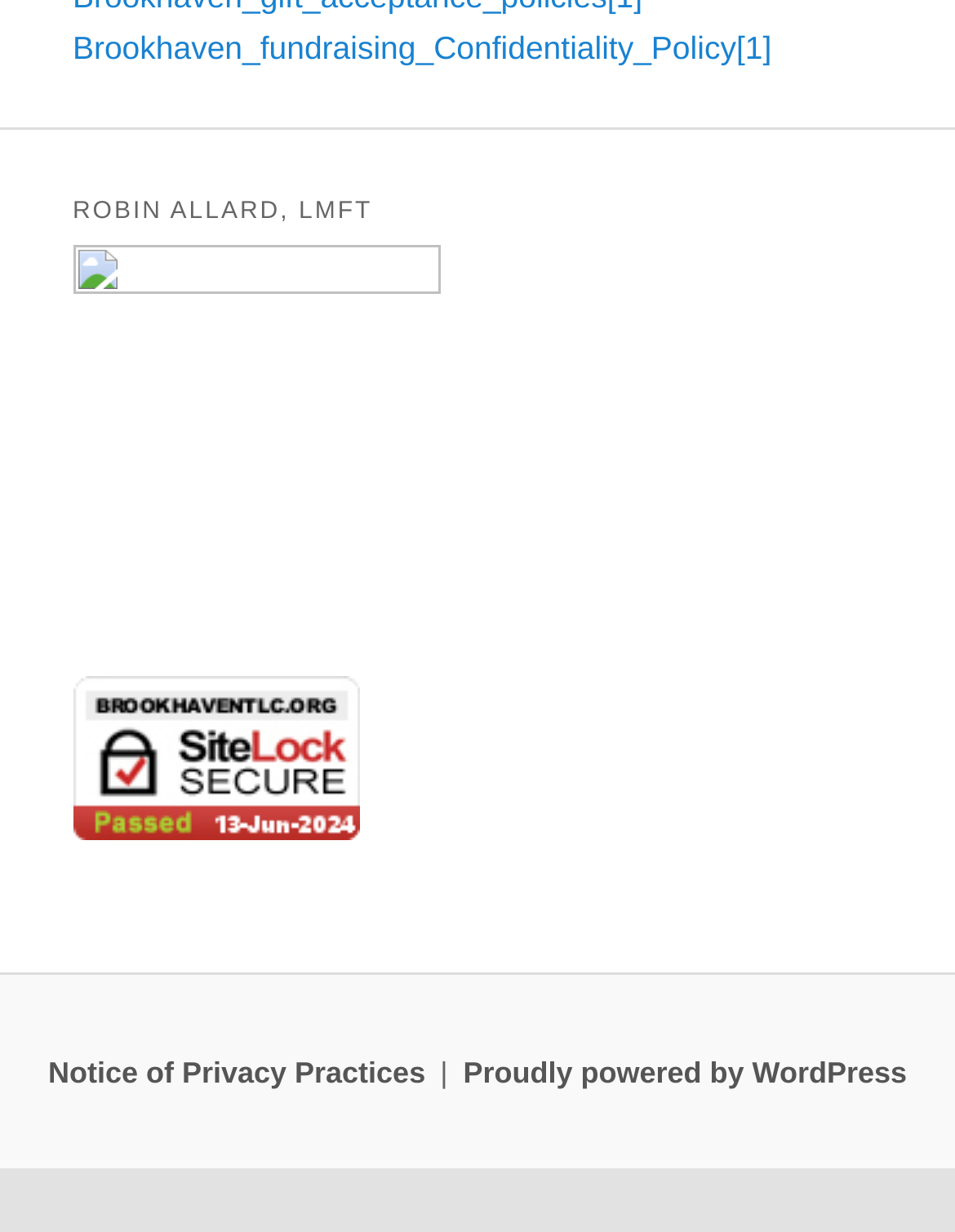Using a single word or phrase, answer the following question: 
What is the profession of Robin Allard?

LMFT